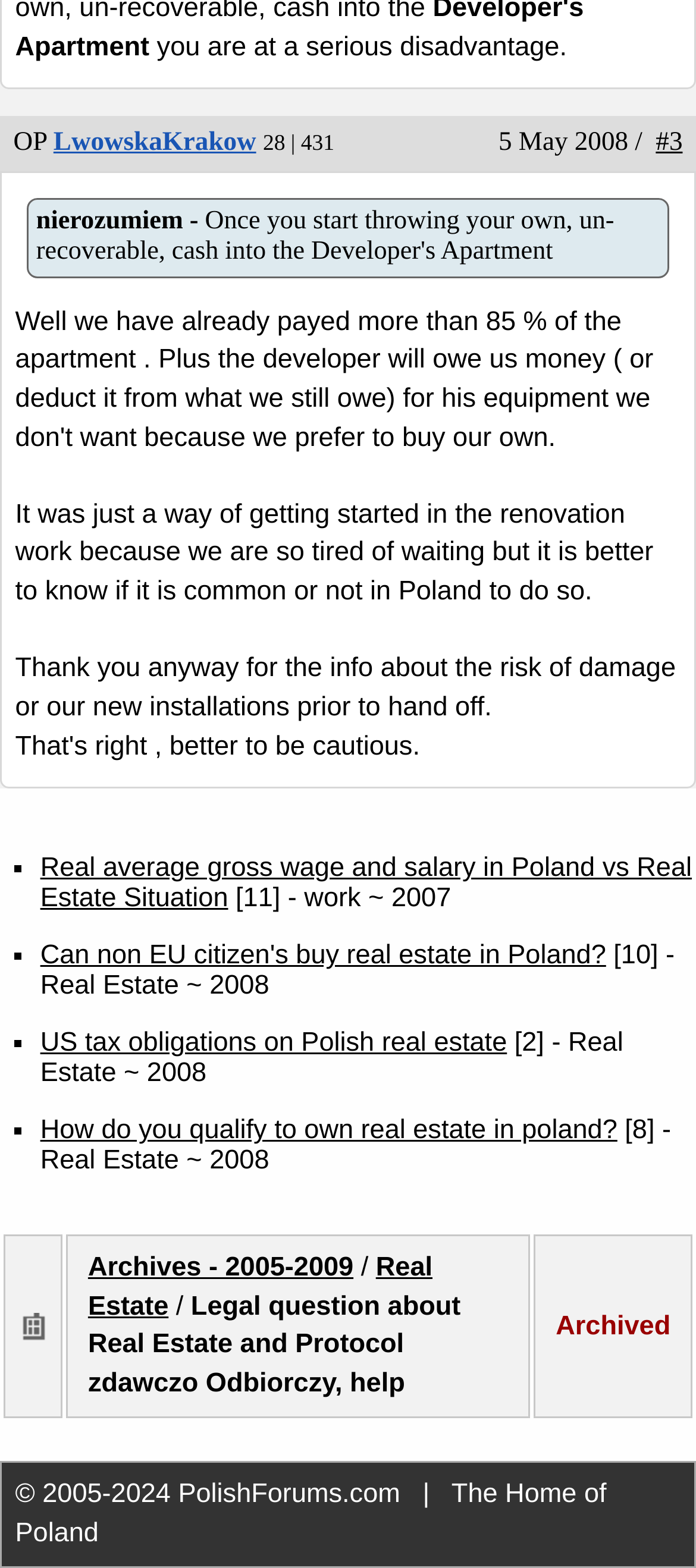Reply to the question below using a single word or brief phrase:
What is the purpose of the table at the bottom?

Archives